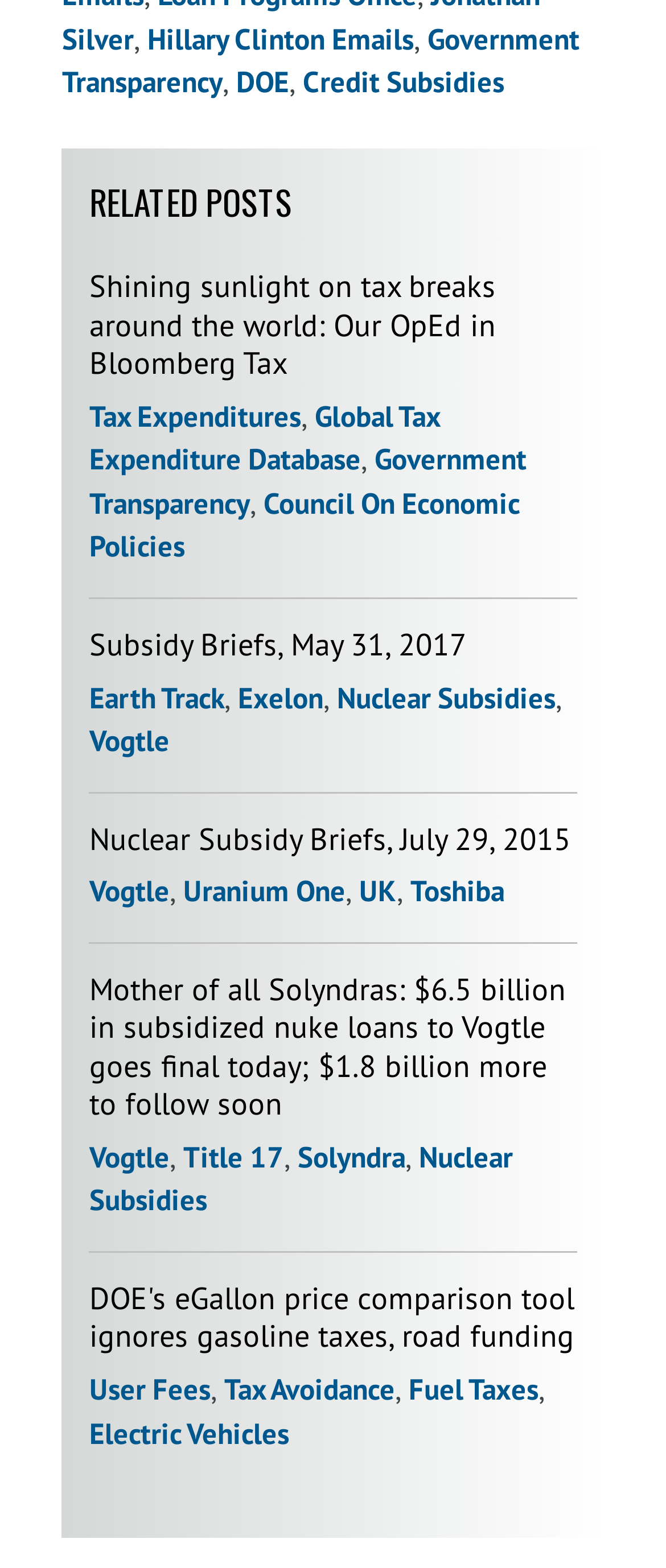Determine the bounding box for the UI element as described: "UK". The coordinates should be represented as four float numbers between 0 and 1, formatted as [left, top, right, bottom].

[0.539, 0.557, 0.596, 0.58]